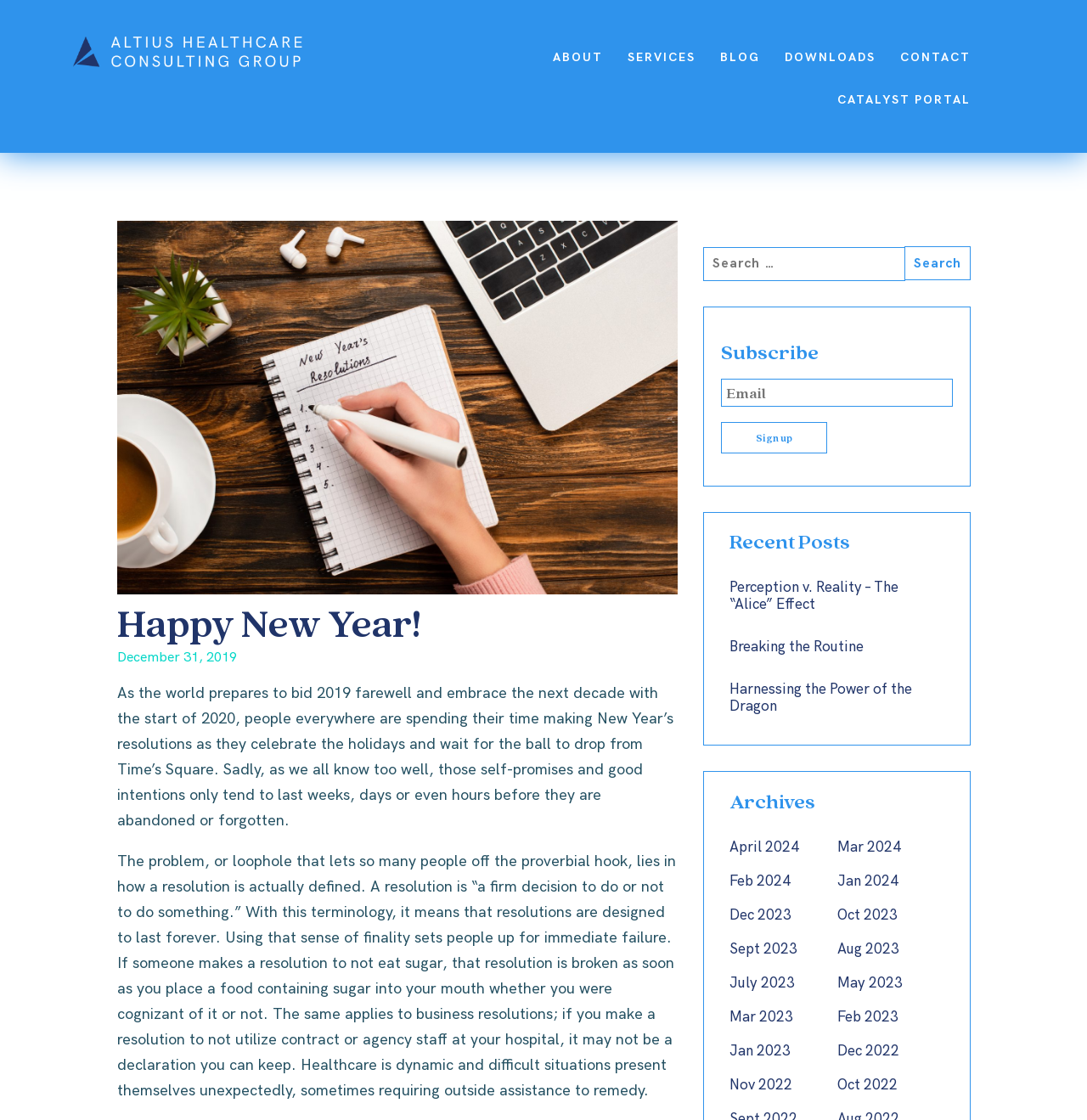Specify the bounding box coordinates of the area to click in order to follow the given instruction: "Click the ABOUT link."

[0.508, 0.045, 0.554, 0.058]